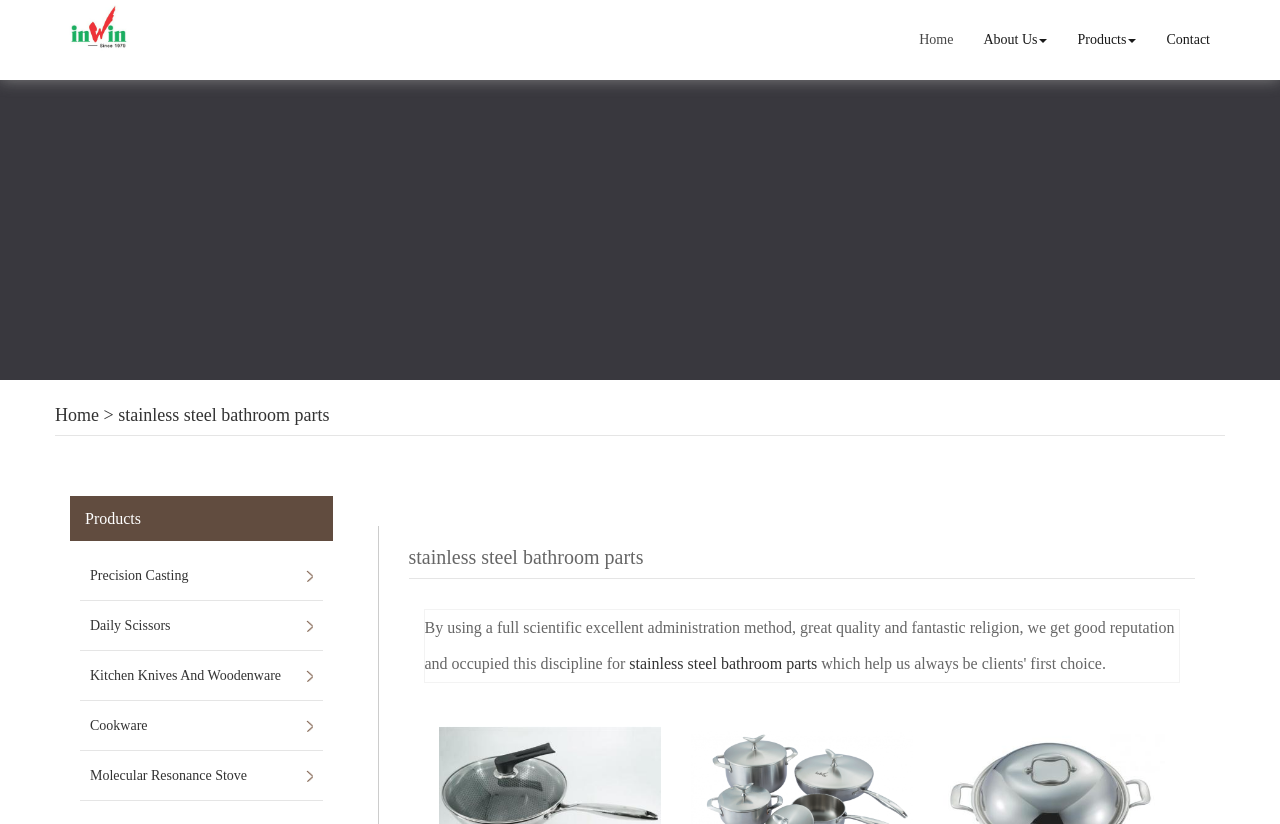Please find the bounding box coordinates (top-left x, top-left y, bottom-right x, bottom-right y) in the screenshot for the UI element described as follows: 3.1 Increased brand awareness

None